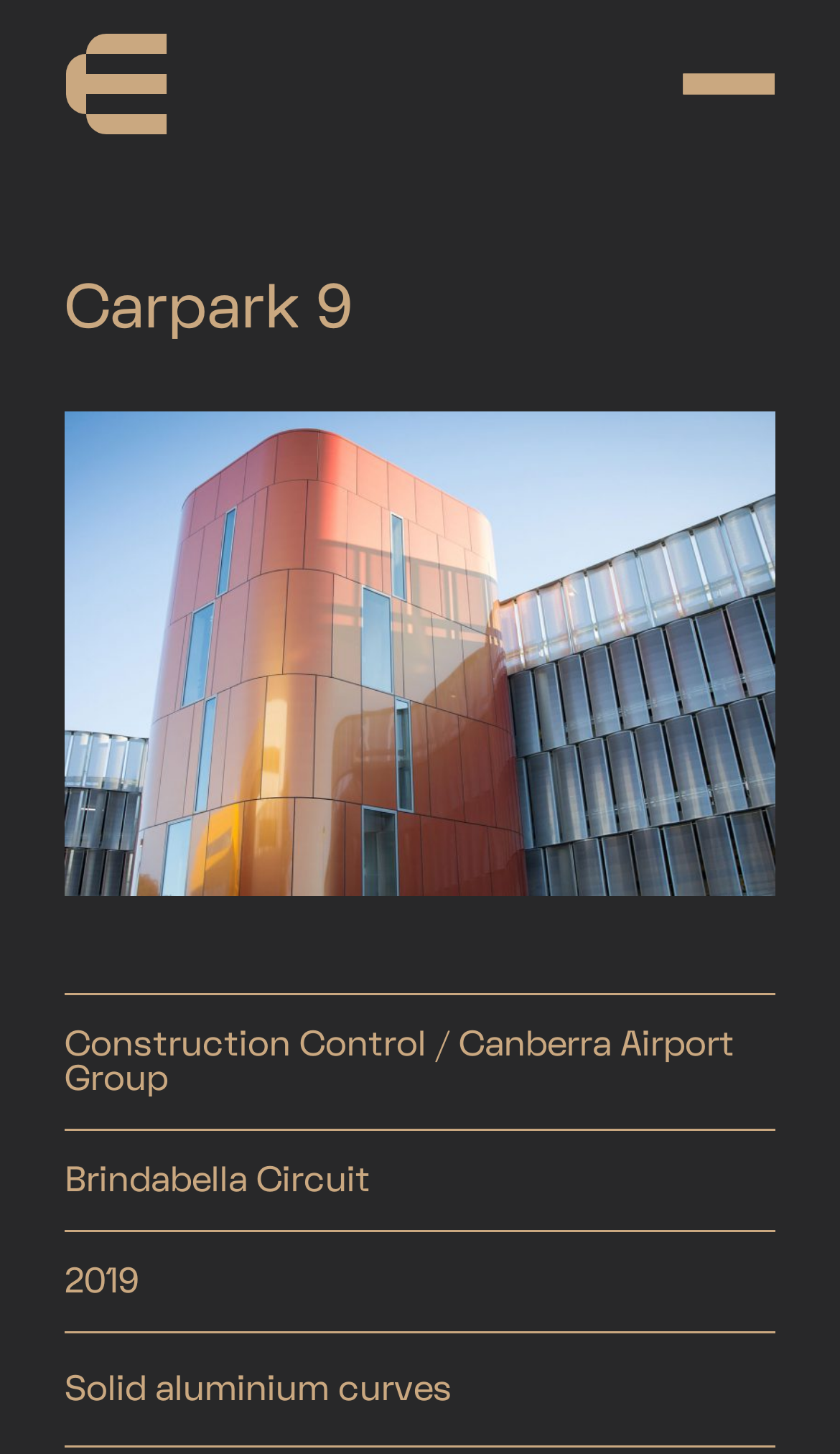Can you give a detailed response to the following question using the information from the image? What is the material used in the carpark's design?

The material used in the carpark's design can be found in the StaticText element with the text 'Solid aluminium curves' at coordinates [0.077, 0.941, 0.538, 0.97].